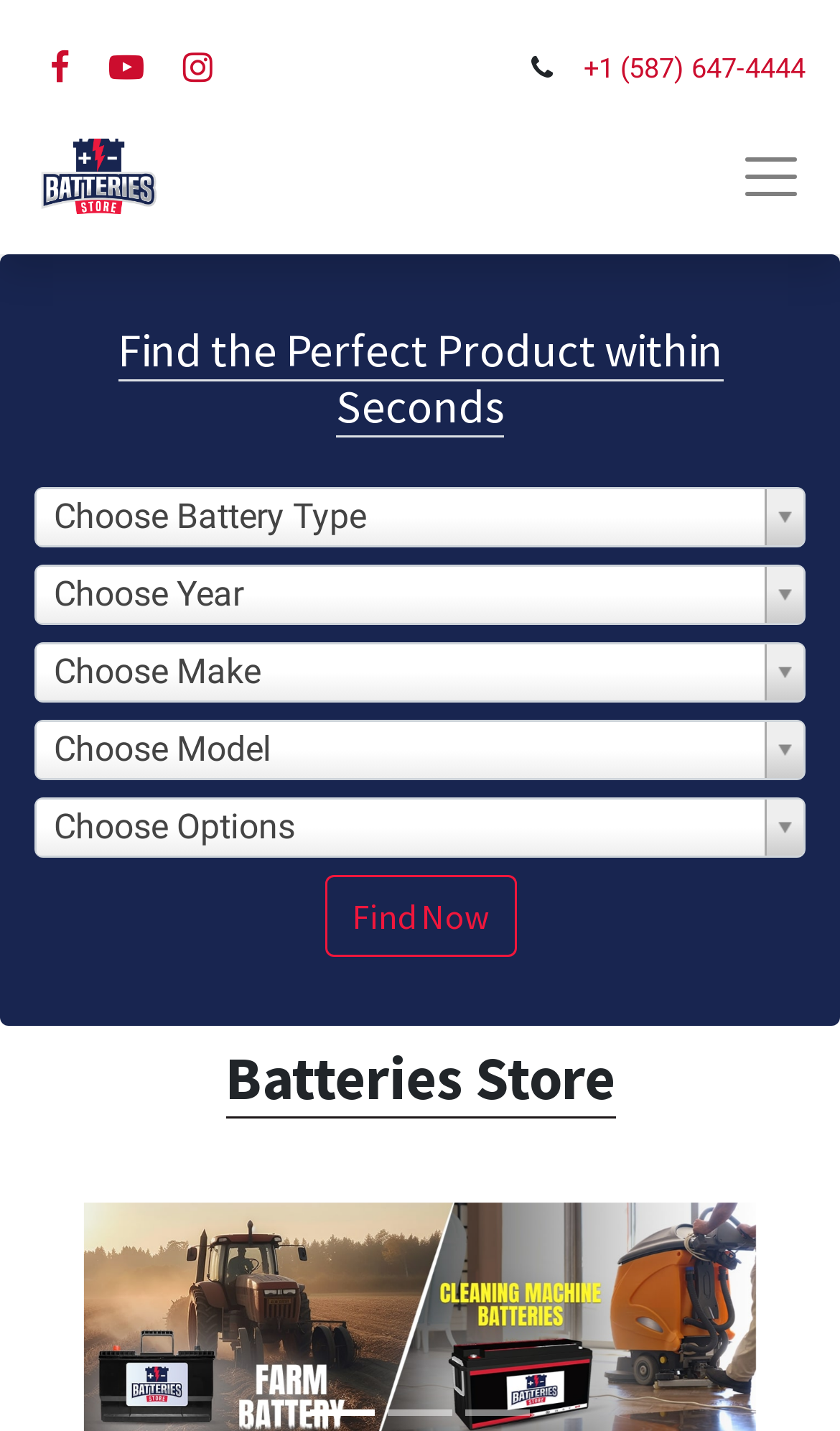Using the element description aria-describedby="tooltip262225", predict the bounding box coordinates for the UI element. Provide the coordinates in (top-left x, top-left y, bottom-right x, bottom-right y) format with values ranging from 0 to 1.

[0.119, 0.029, 0.181, 0.065]